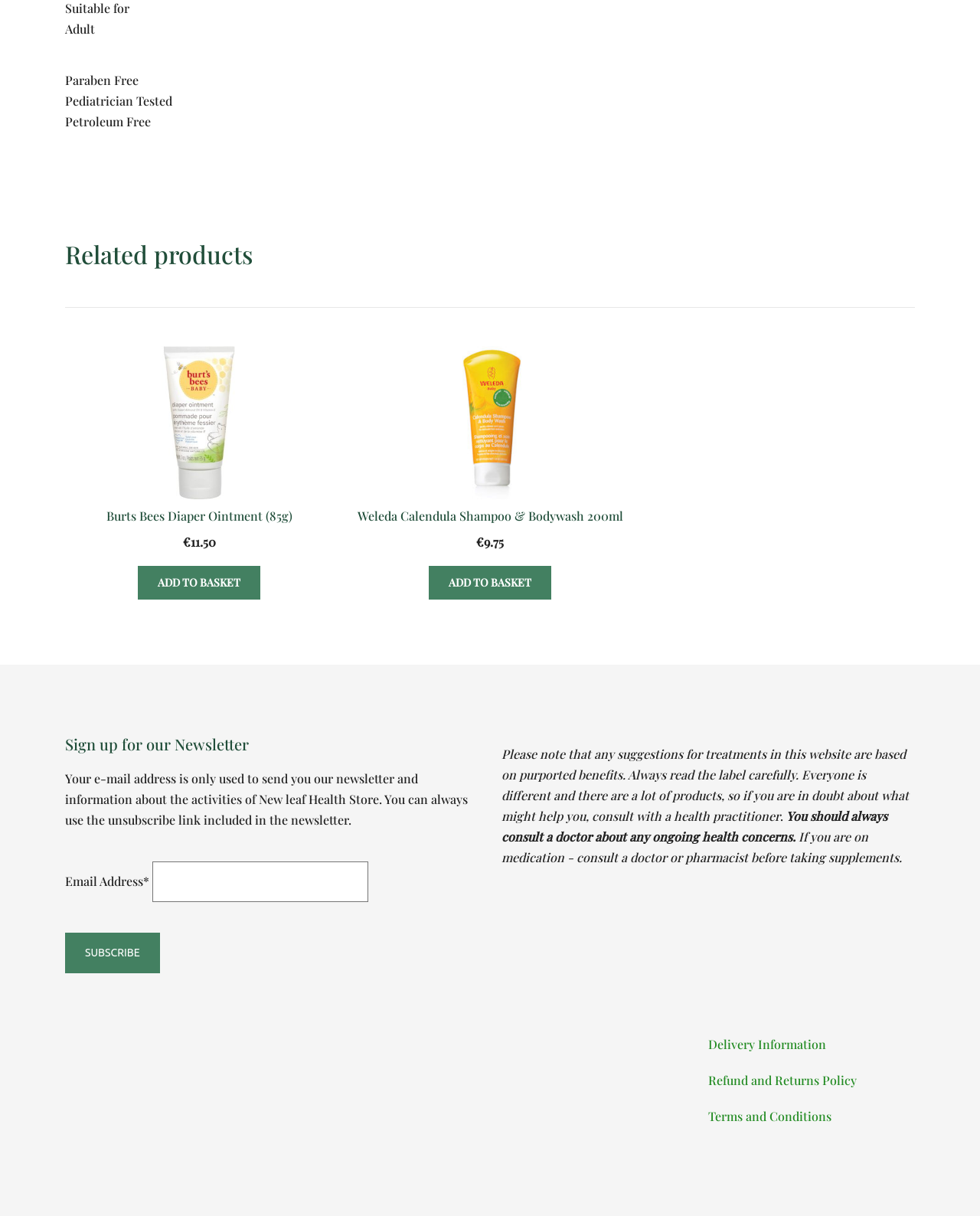What is the purpose of the textbox?
By examining the image, provide a one-word or phrase answer.

Enter email address